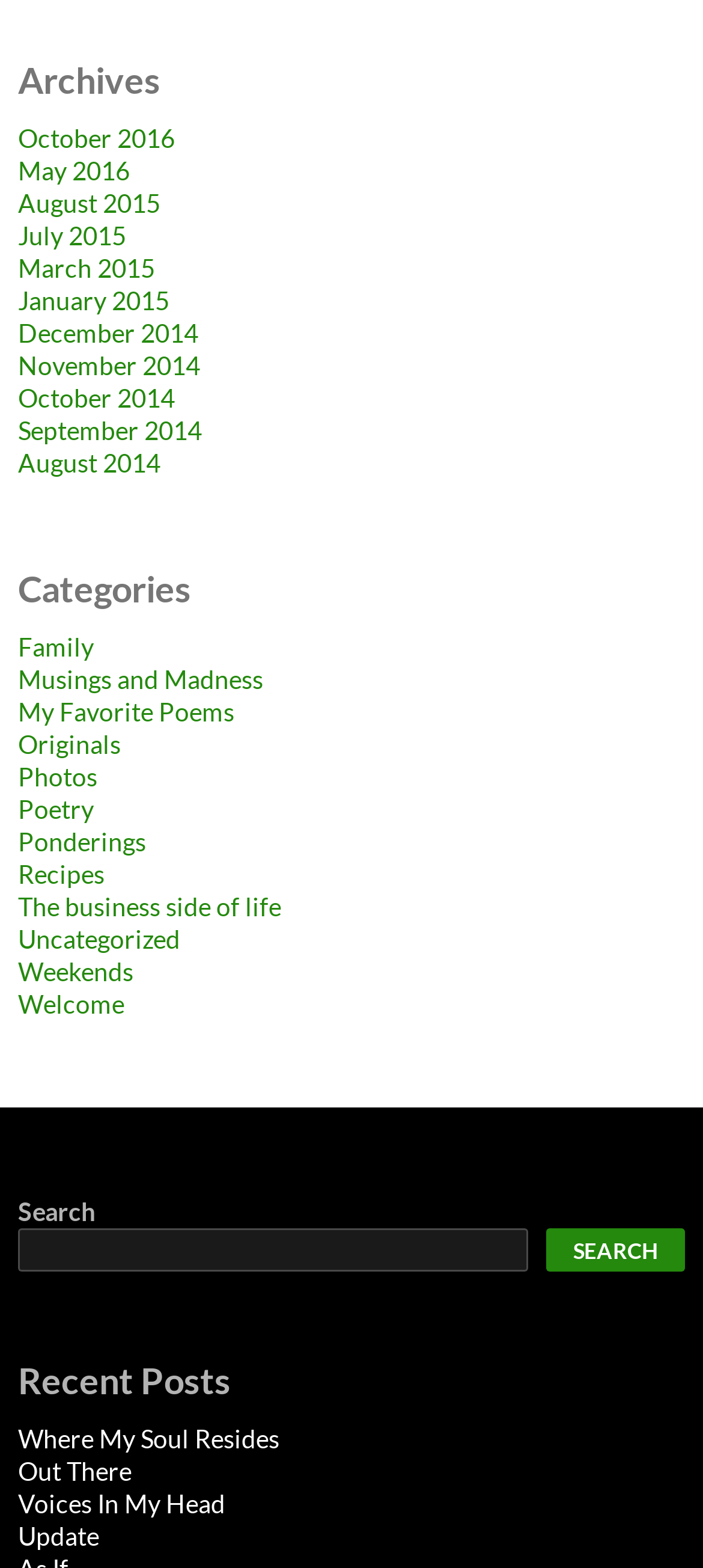Show the bounding box coordinates for the HTML element as described: "Uncategorized".

[0.026, 0.589, 0.256, 0.609]